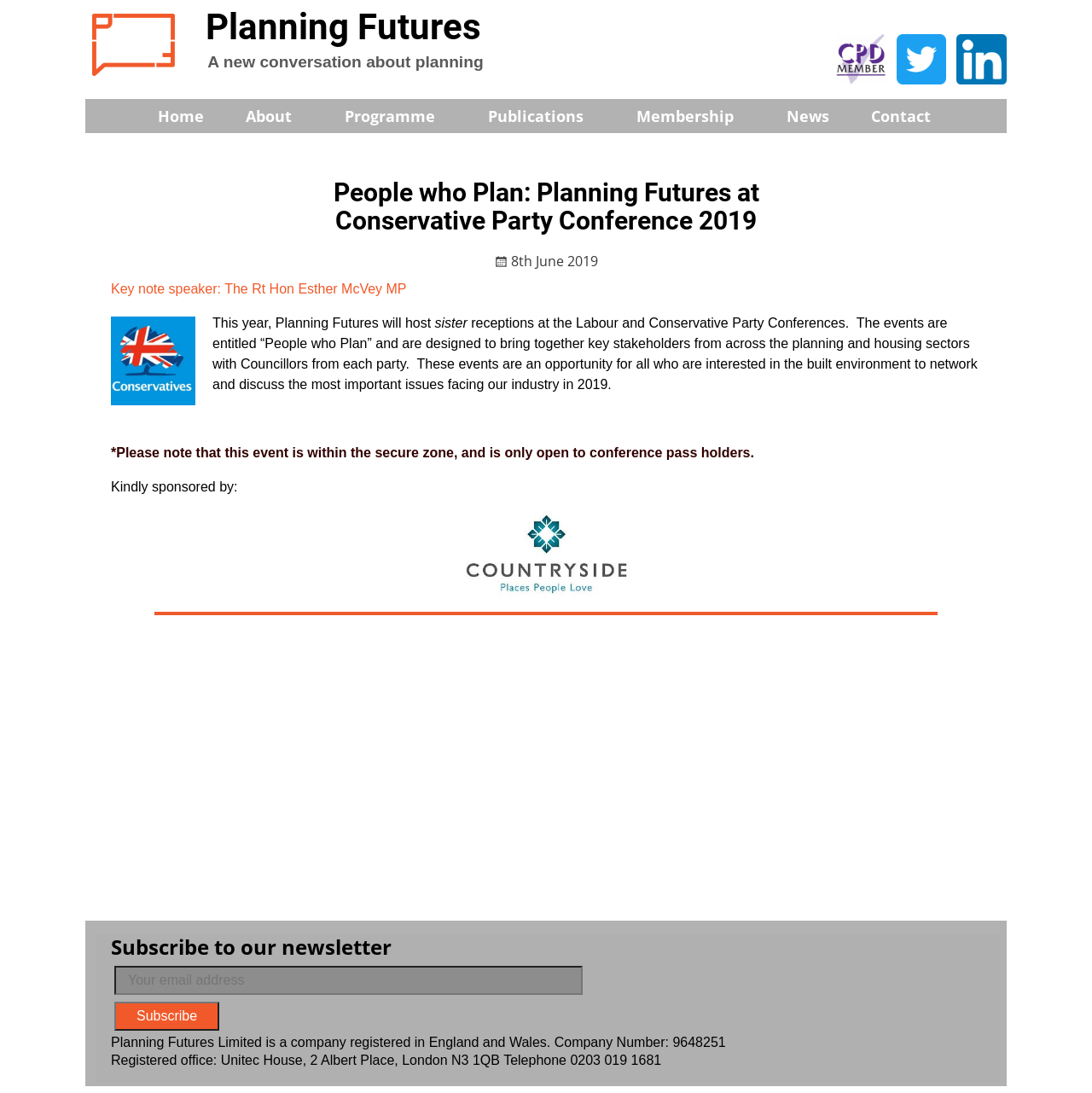Please locate the UI element described by "Publications" and provide its bounding box coordinates.

[0.436, 0.091, 0.572, 0.121]